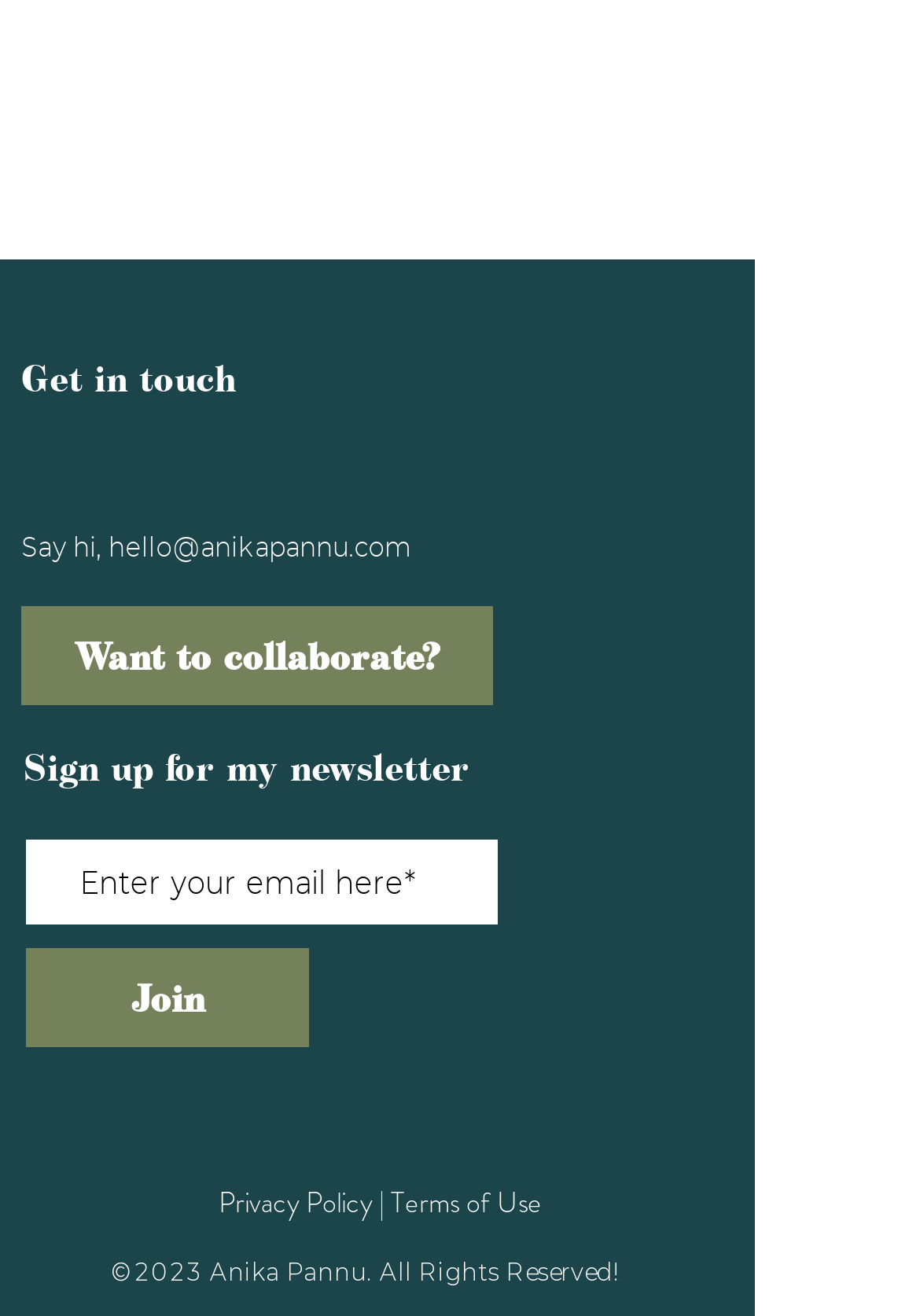Extract the bounding box for the UI element that matches this description: "Privacy Policy".

[0.237, 0.898, 0.404, 0.93]